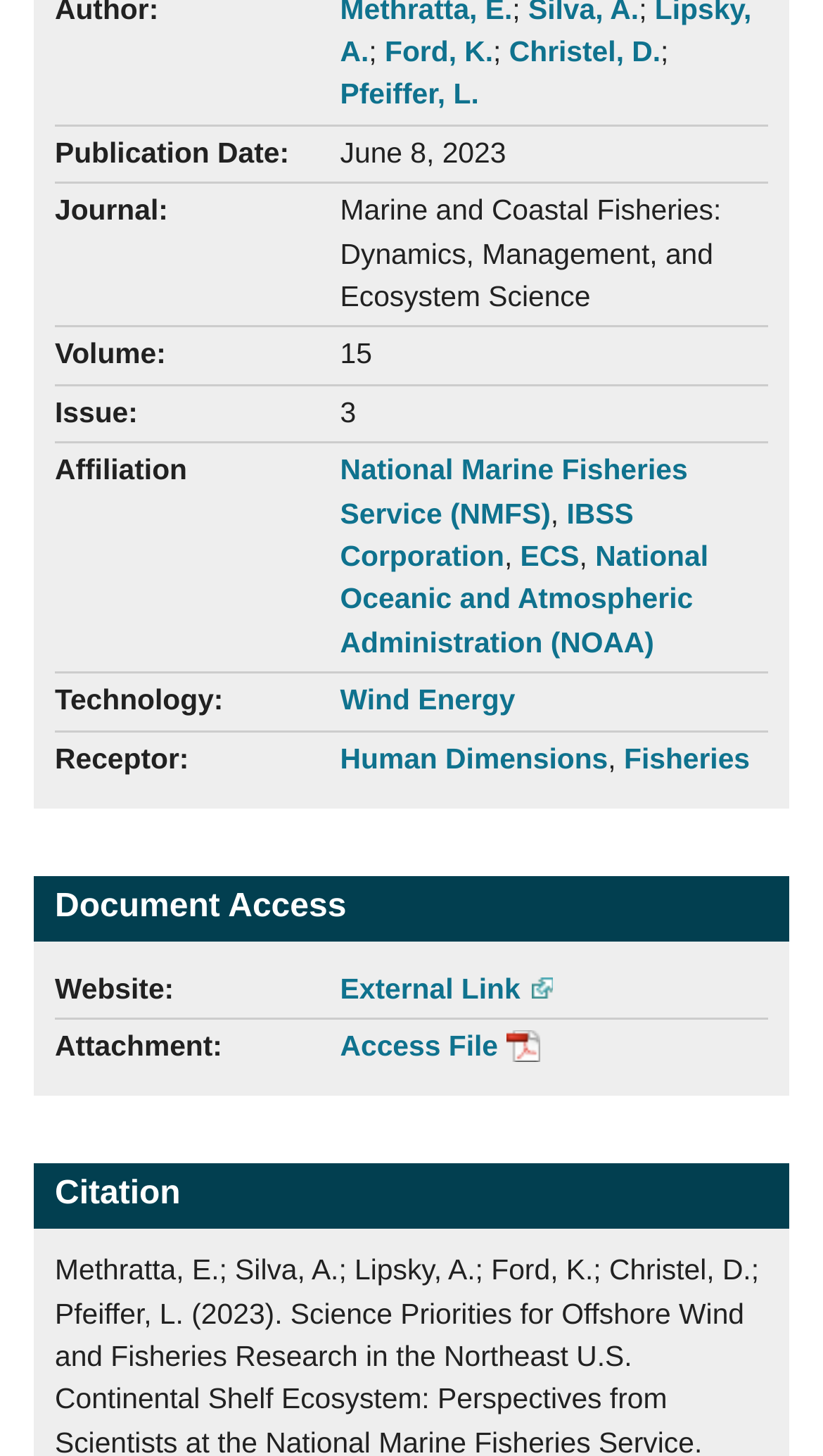Please locate the clickable area by providing the bounding box coordinates to follow this instruction: "Check affiliation".

[0.413, 0.312, 0.836, 0.363]